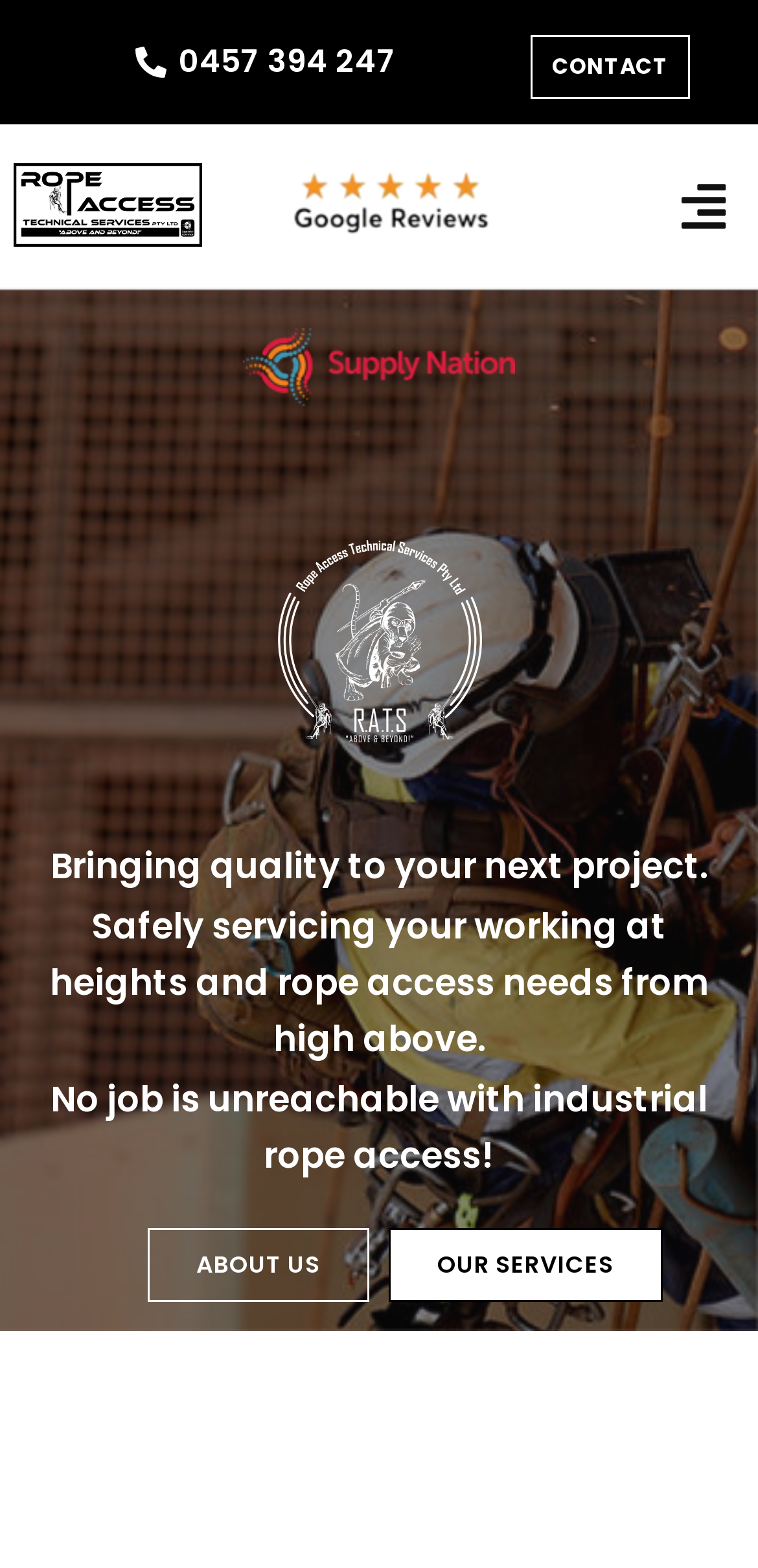Given the element description OUR SERVICES, predict the bounding box coordinates for the UI element in the webpage screenshot. The format should be (top-left x, top-left y, bottom-right x, bottom-right y), and the values should be between 0 and 1.

[0.513, 0.783, 0.874, 0.83]